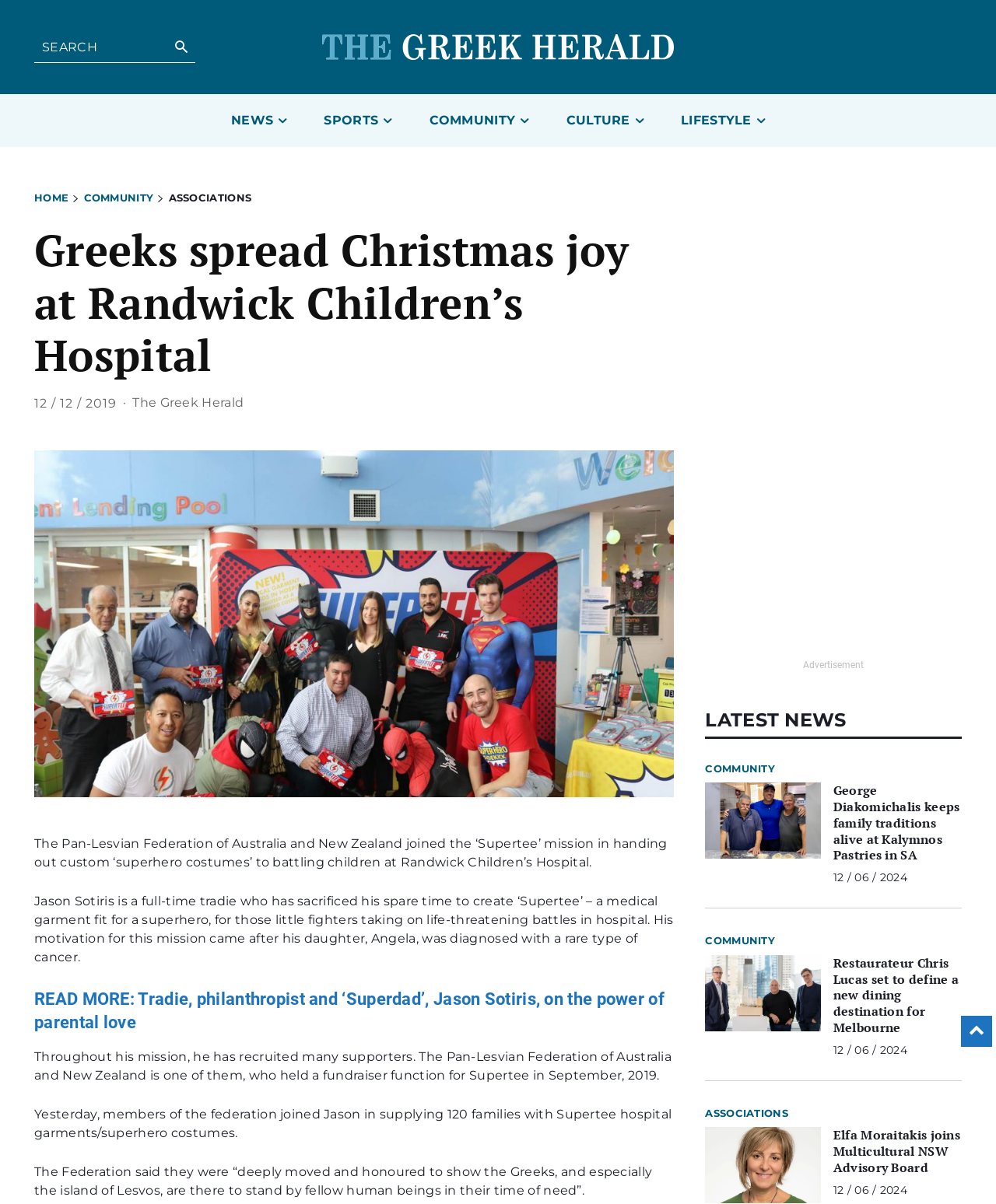Provide the bounding box coordinates for the specified HTML element described in this description: "parent_node: SEARCH name="s" placeholder=""". The coordinates should be four float numbers ranging from 0 to 1, in the format [left, top, right, bottom].

[0.058, 0.081, 0.922, 0.1]